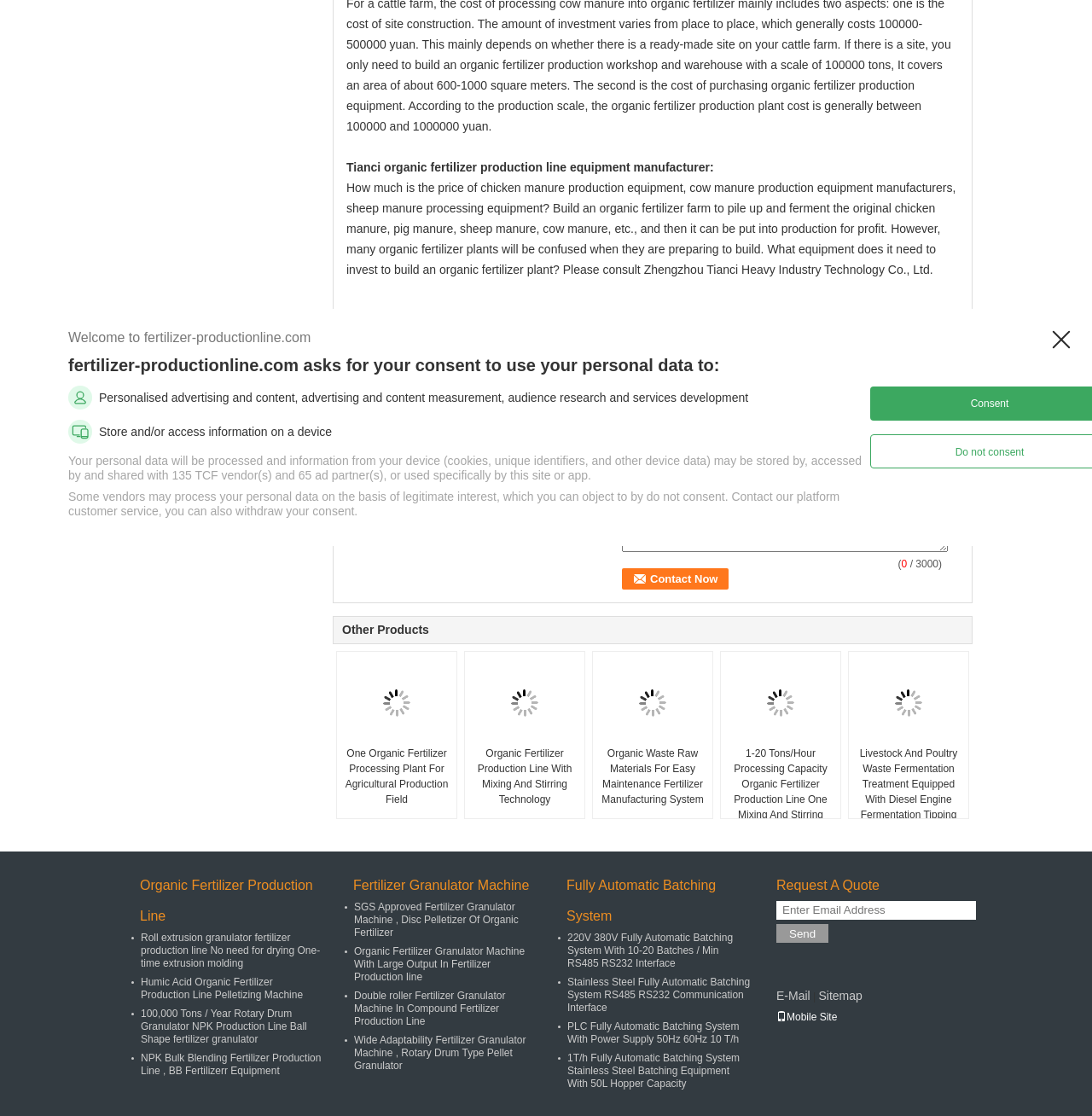Find the bounding box coordinates for the UI element that matches this description: "compound fertilizer production line".

[0.575, 0.282, 0.718, 0.293]